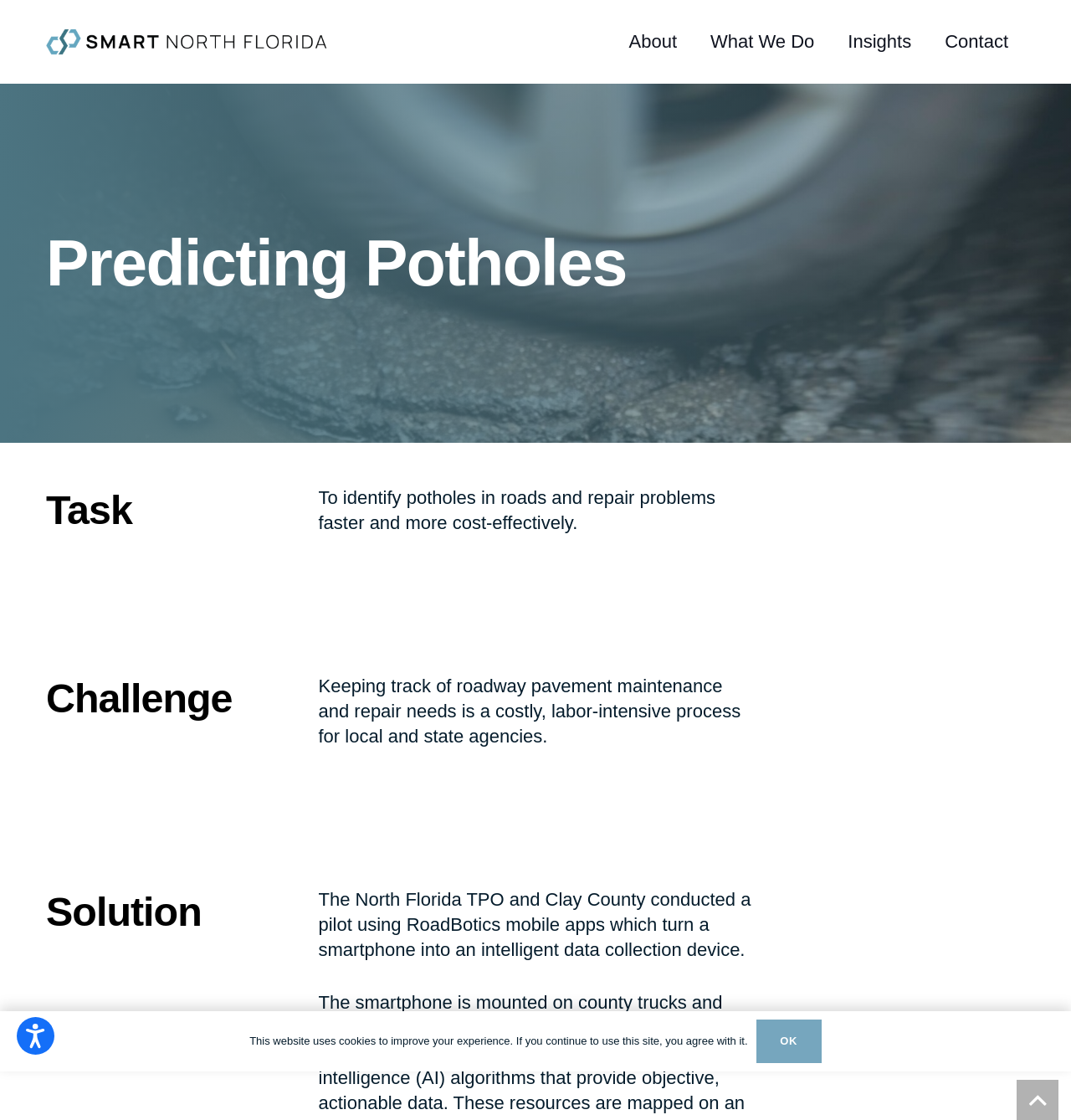Identify the bounding box coordinates for the region of the element that should be clicked to carry out the instruction: "Click on the 'About' link". The bounding box coordinates should be four float numbers between 0 and 1, i.e., [left, top, right, bottom].

[0.572, 0.0, 0.648, 0.075]